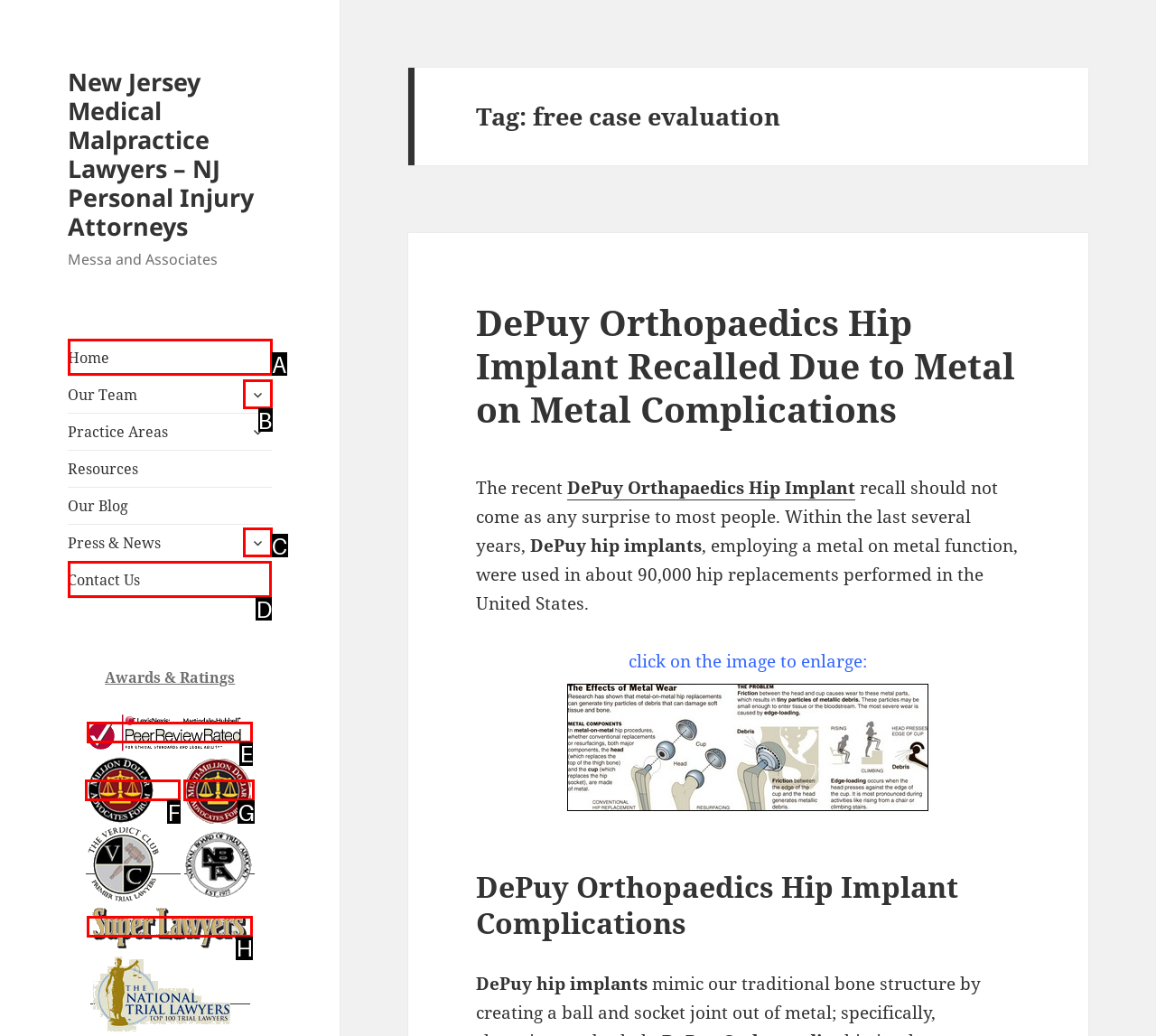Among the marked elements in the screenshot, which letter corresponds to the UI element needed for the task: Click on Contact Us?

D